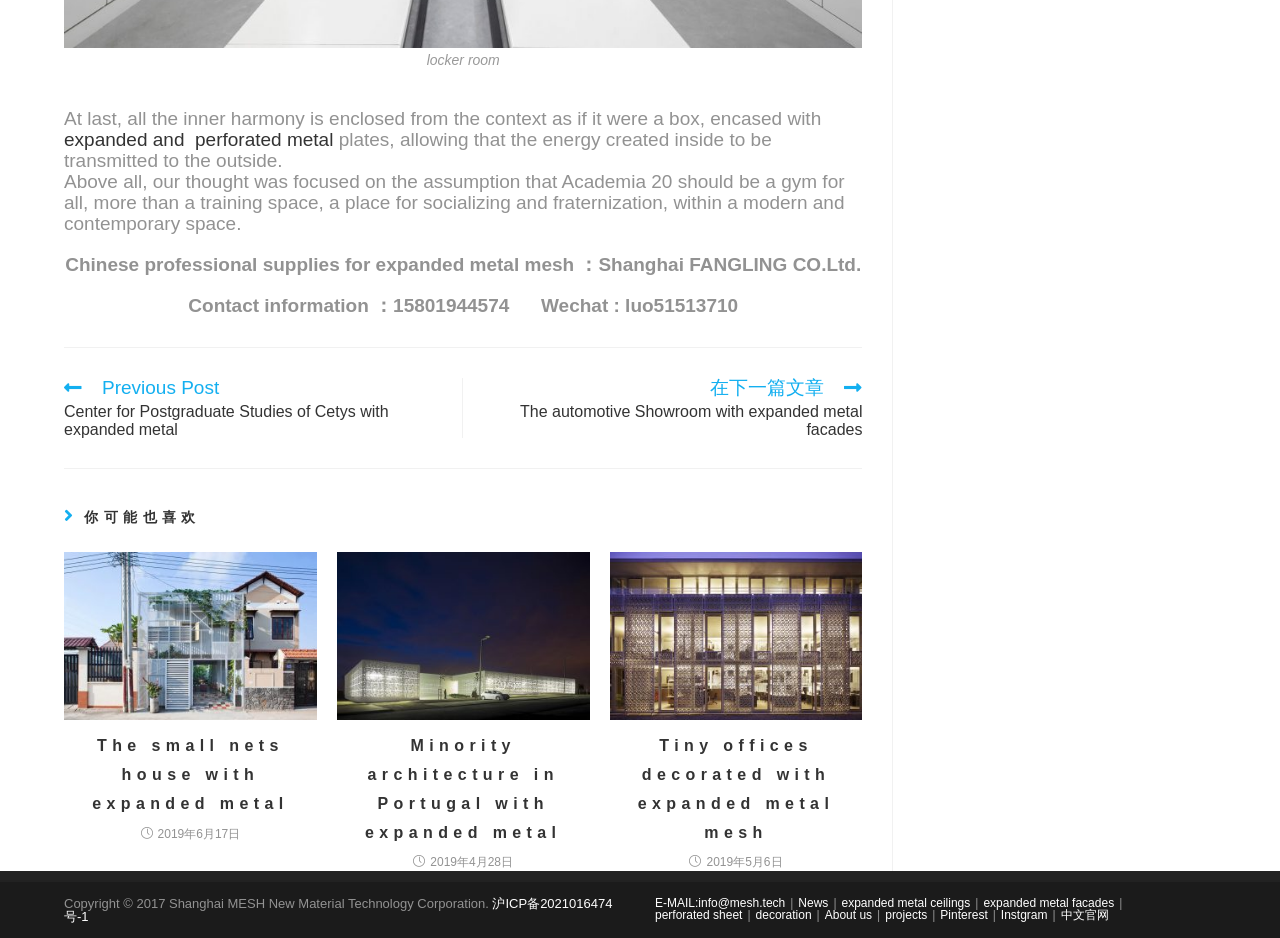Please determine the bounding box coordinates of the area that needs to be clicked to complete this task: 'Go to the news page'. The coordinates must be four float numbers between 0 and 1, formatted as [left, top, right, bottom].

[0.624, 0.956, 0.647, 0.971]